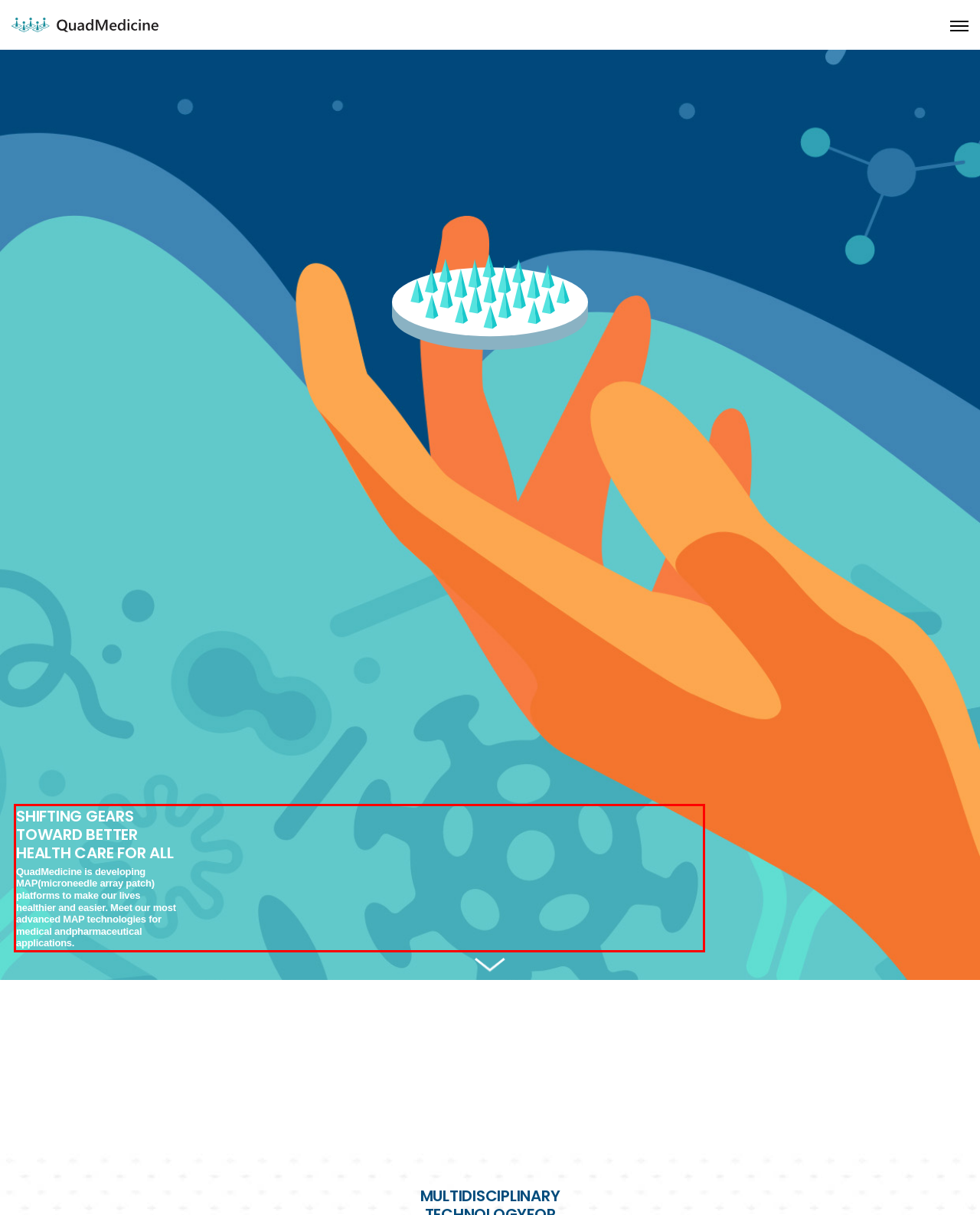You have a screenshot of a webpage where a UI element is enclosed in a red rectangle. Perform OCR to capture the text inside this red rectangle.

SHIFTING GEARS TOWARD BETTER HEALTH CARE FOR ALL QuadMedicine is developing MAP(microneedle array patch) platforms to make our lives healthier and easier. Meet our most advanced MAP technologies for medical andpharmaceutical applications.